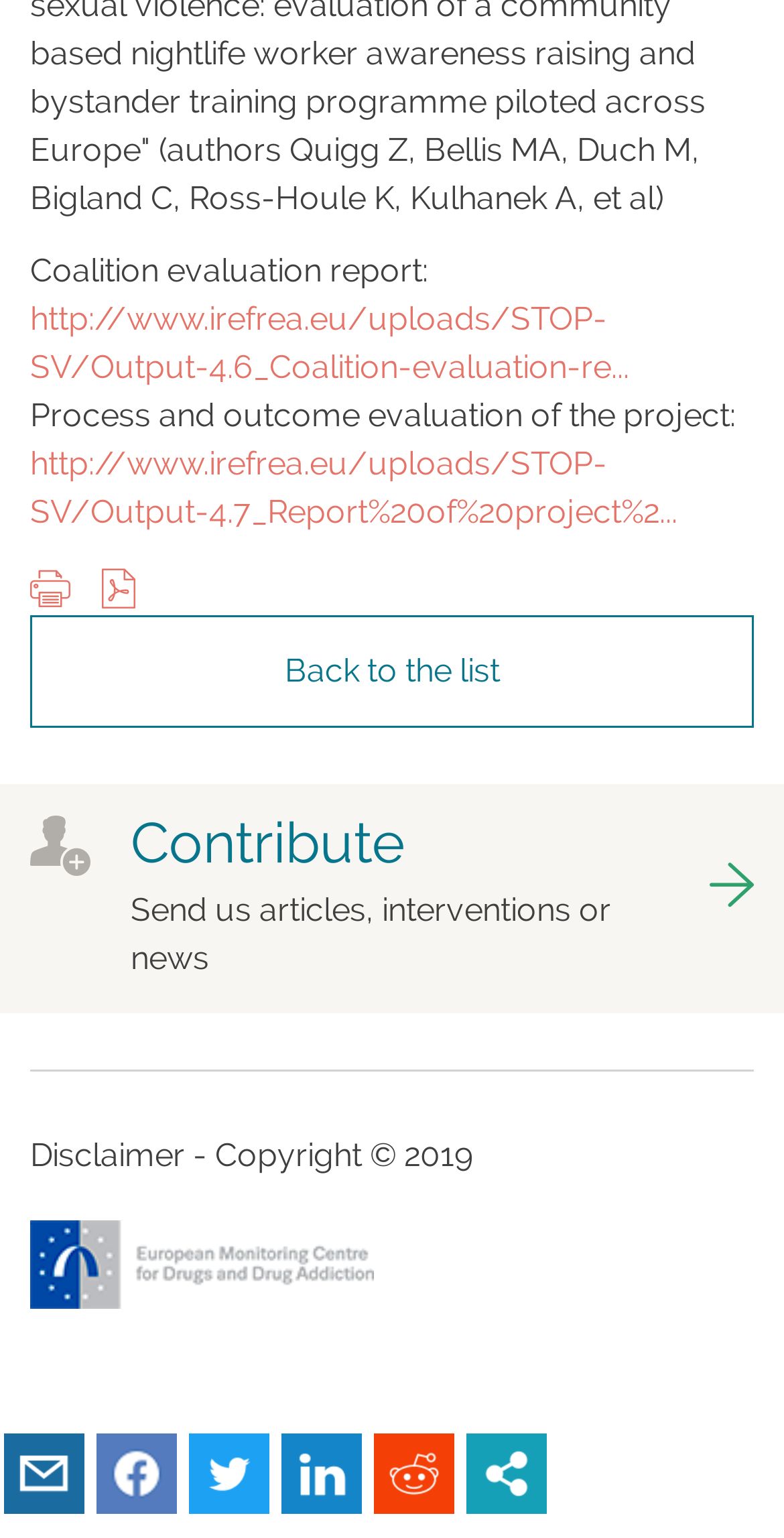Locate the bounding box coordinates of the clickable part needed for the task: "Download the coalition evaluation report".

[0.038, 0.195, 0.803, 0.251]